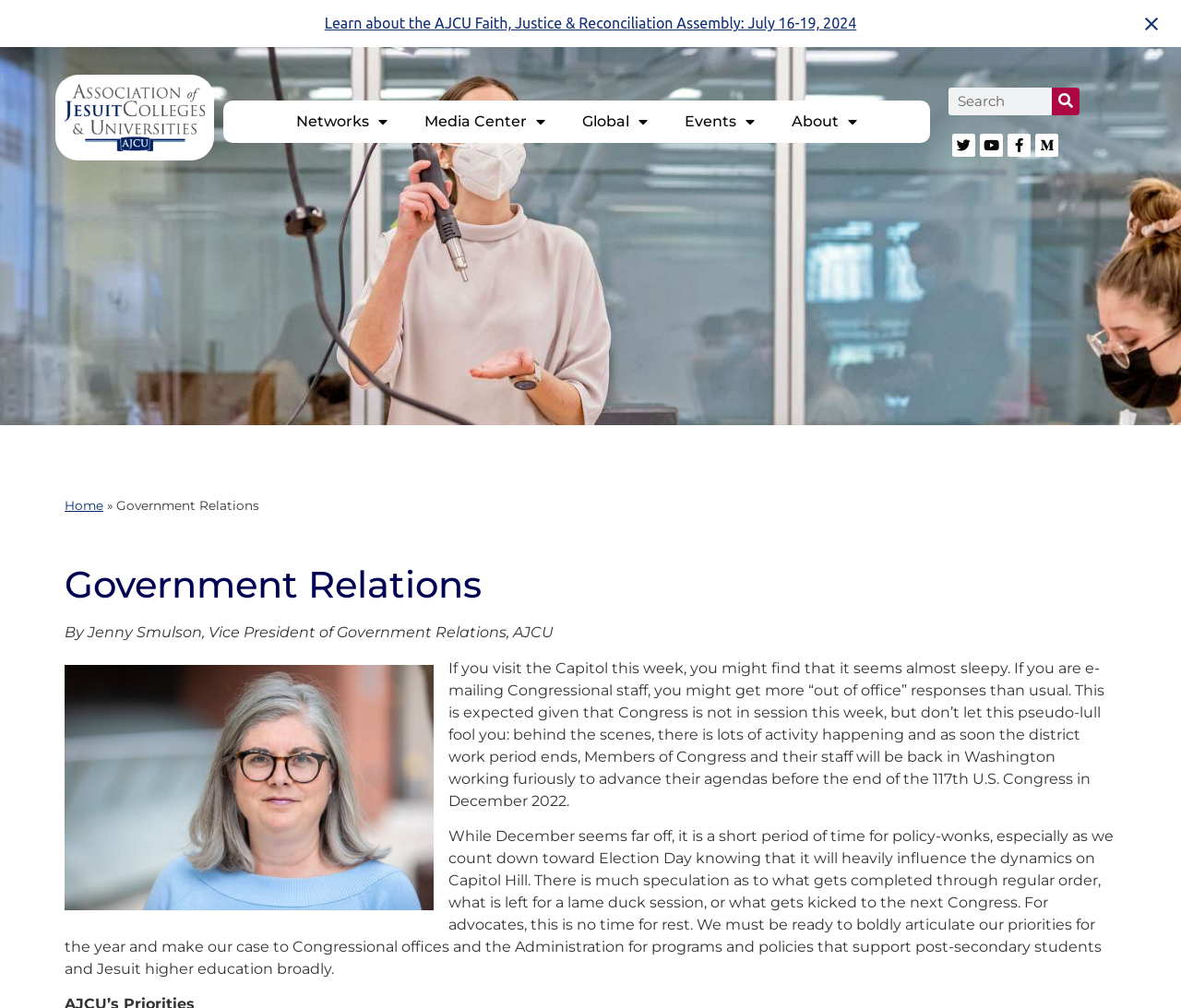Can you provide the bounding box coordinates for the element that should be clicked to implement the instruction: "Go to the Home page"?

[0.055, 0.494, 0.088, 0.509]